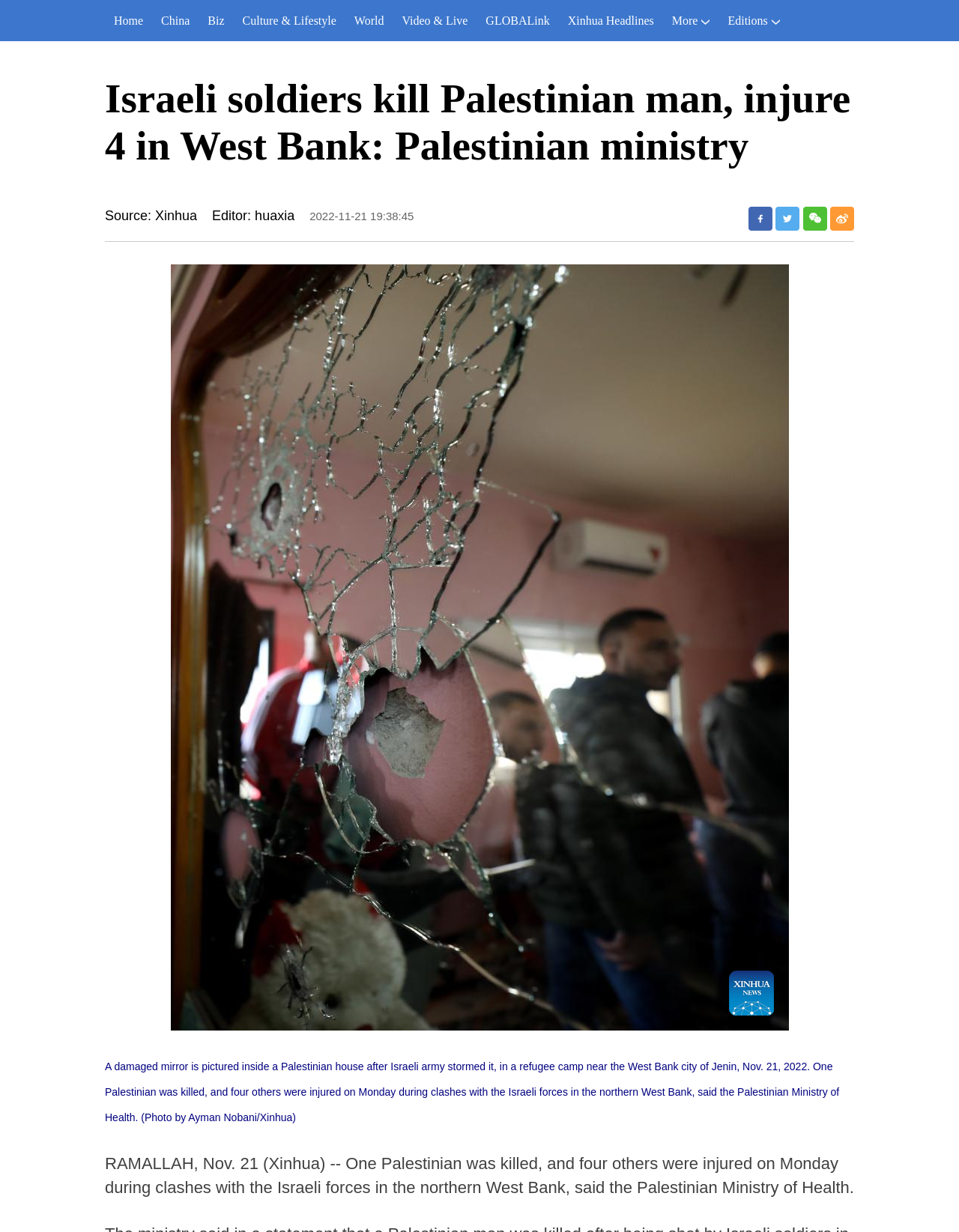What is the name of the photographer who took the picture?
Provide a fully detailed and comprehensive answer to the question.

The caption of the image mentions 'Photo by Ayman Nobani/Xinhua', indicating that Ayman Nobani is the photographer who took the picture.